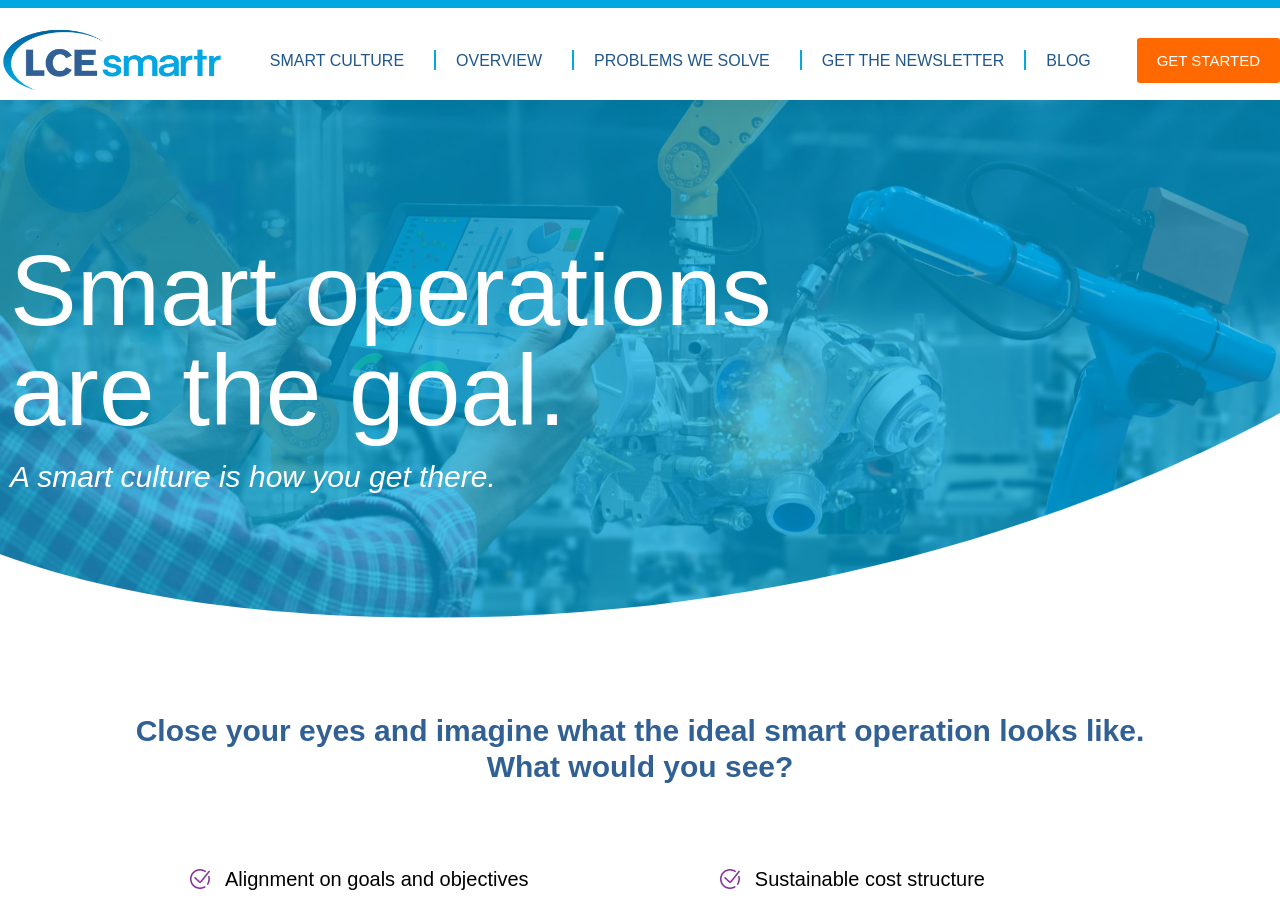Please locate the bounding box coordinates of the element that needs to be clicked to achieve the following instruction: "Get a quote". The coordinates should be four float numbers between 0 and 1, i.e., [left, top, right, bottom].

None